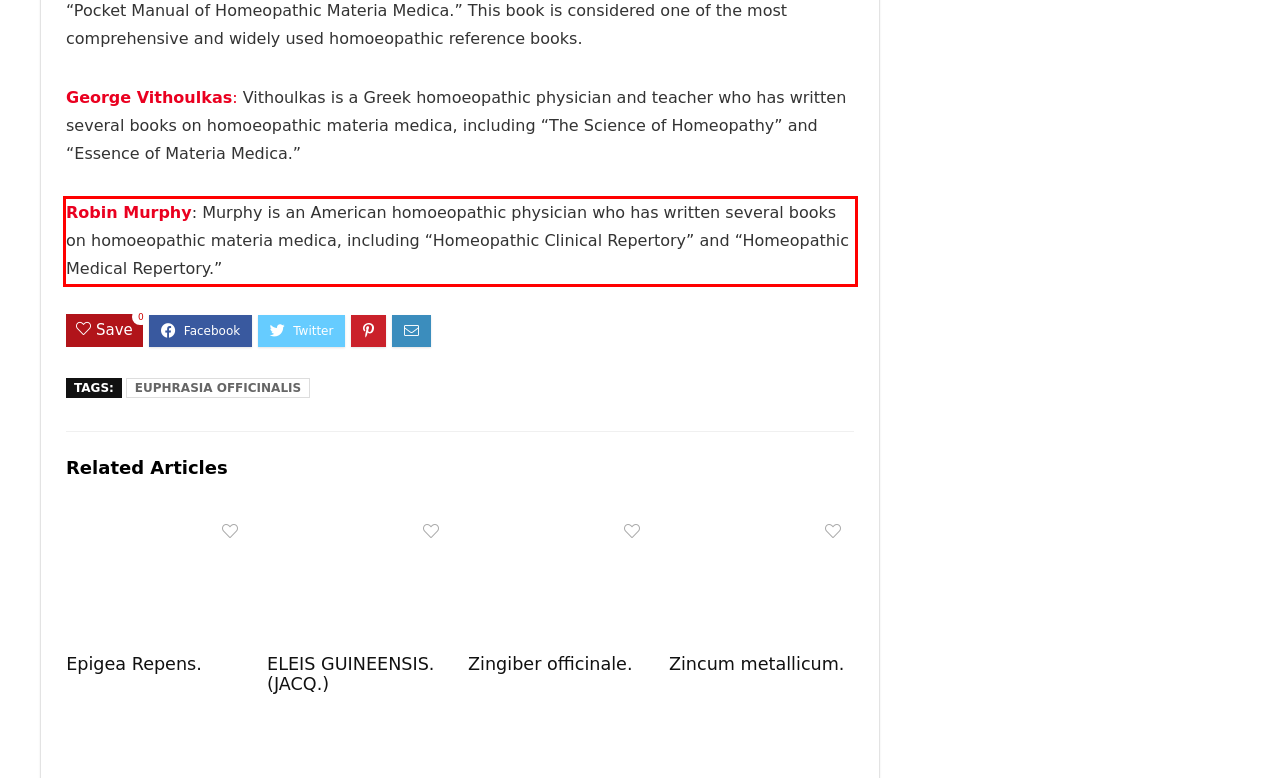Please analyze the provided webpage screenshot and perform OCR to extract the text content from the red rectangle bounding box.

Robin Murphy: Murphy is an American homoeopathic physician who has written several books on homoeopathic materia medica, including “Homeopathic Clinical Repertory” and “Homeopathic Medical Repertory.”